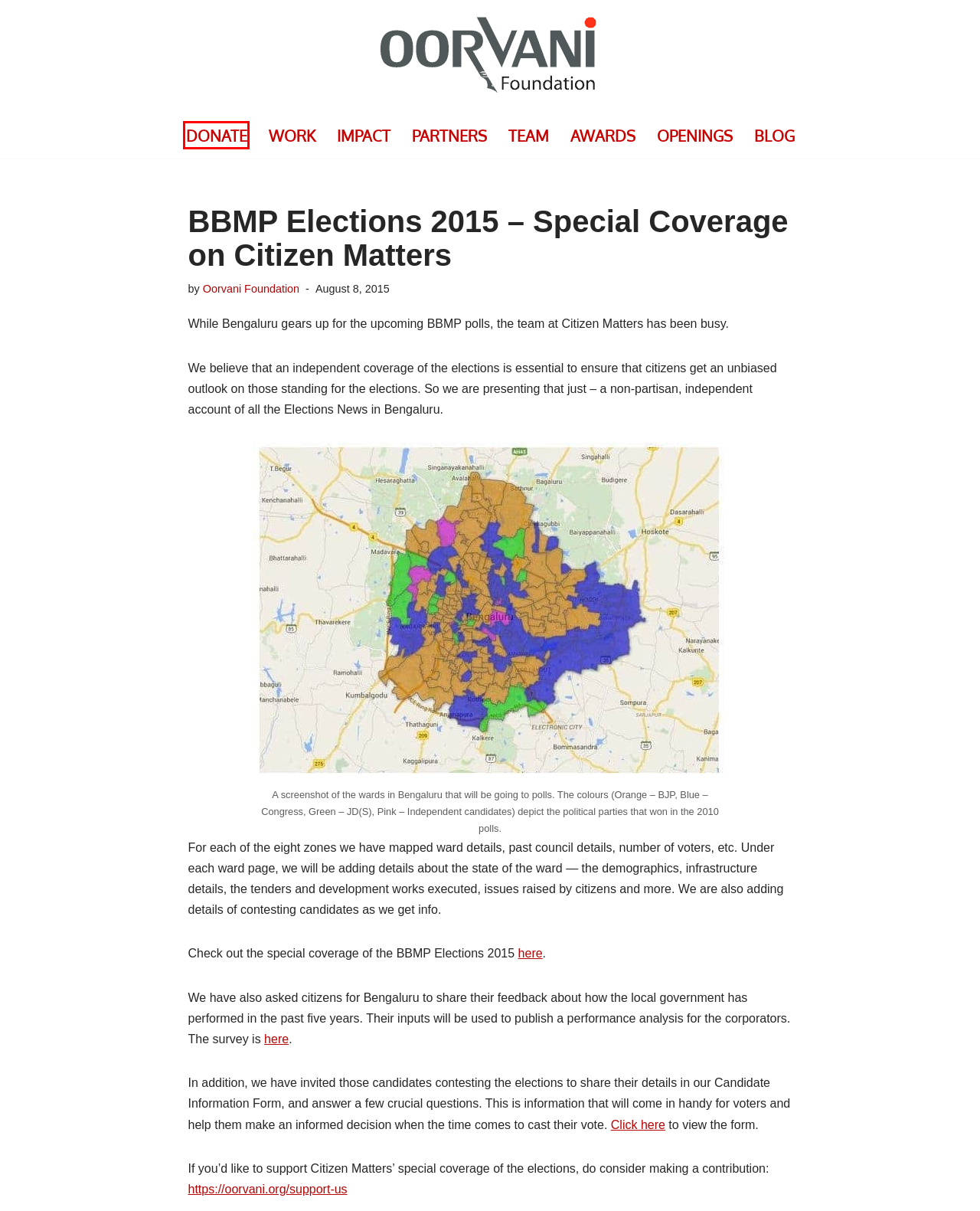View the screenshot of the webpage containing a red bounding box around a UI element. Select the most fitting webpage description for the new page shown after the element in the red bounding box is clicked. Here are the candidates:
A. Donation terms - Oorvani Foundation
B. Statutory - Oorvani Foundation
C. Donate - Oorvani Foundation
D. Site Terms - Oorvani Foundation
E. Home - Oorvani Foundation
F. Team - Oorvani Foundation
G. Awards - Oorvani Foundation
H. Partners - Oorvani Foundation

C